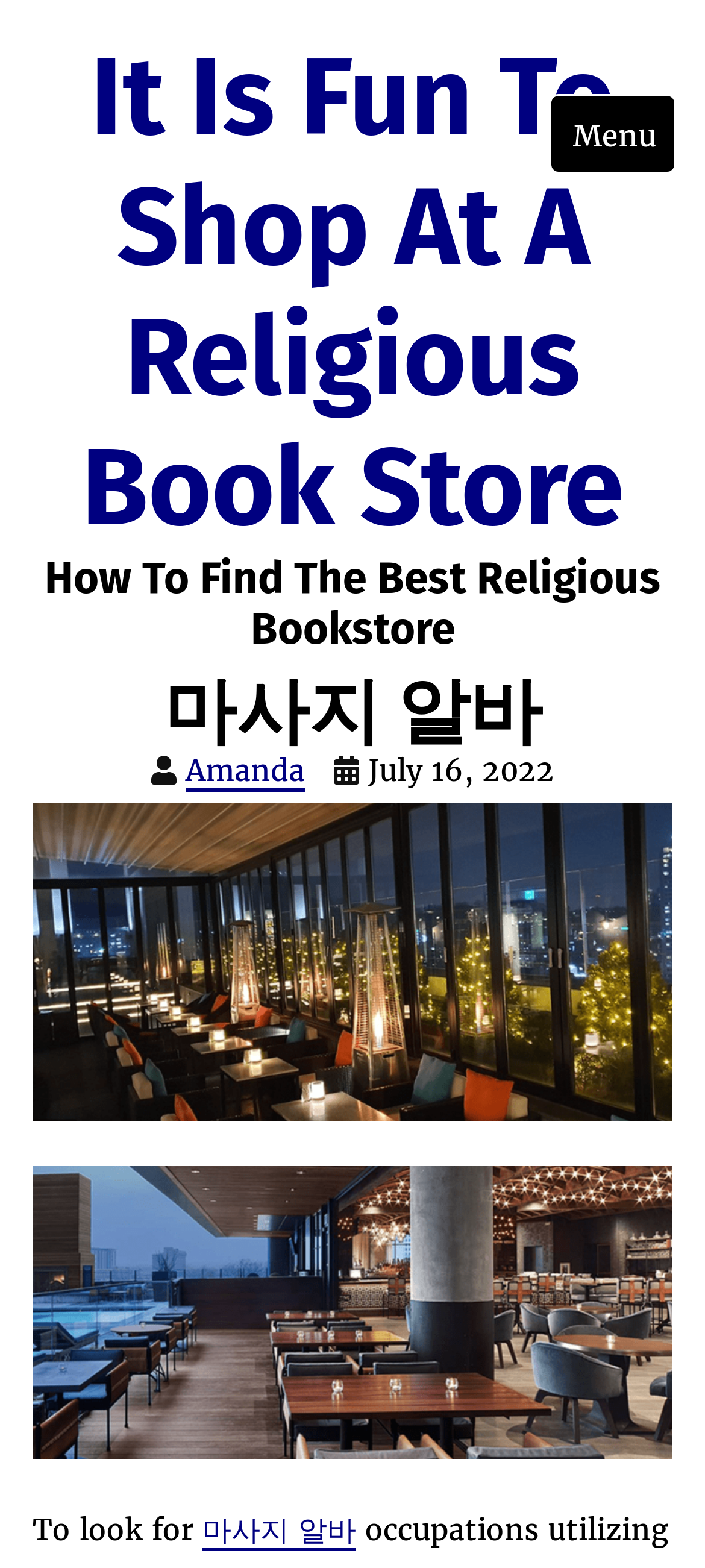For the element described, predict the bounding box coordinates as (top-left x, top-left y, bottom-right x, bottom-right y). All values should be between 0 and 1. Element description: 마사지 알바

[0.287, 0.964, 0.505, 0.989]